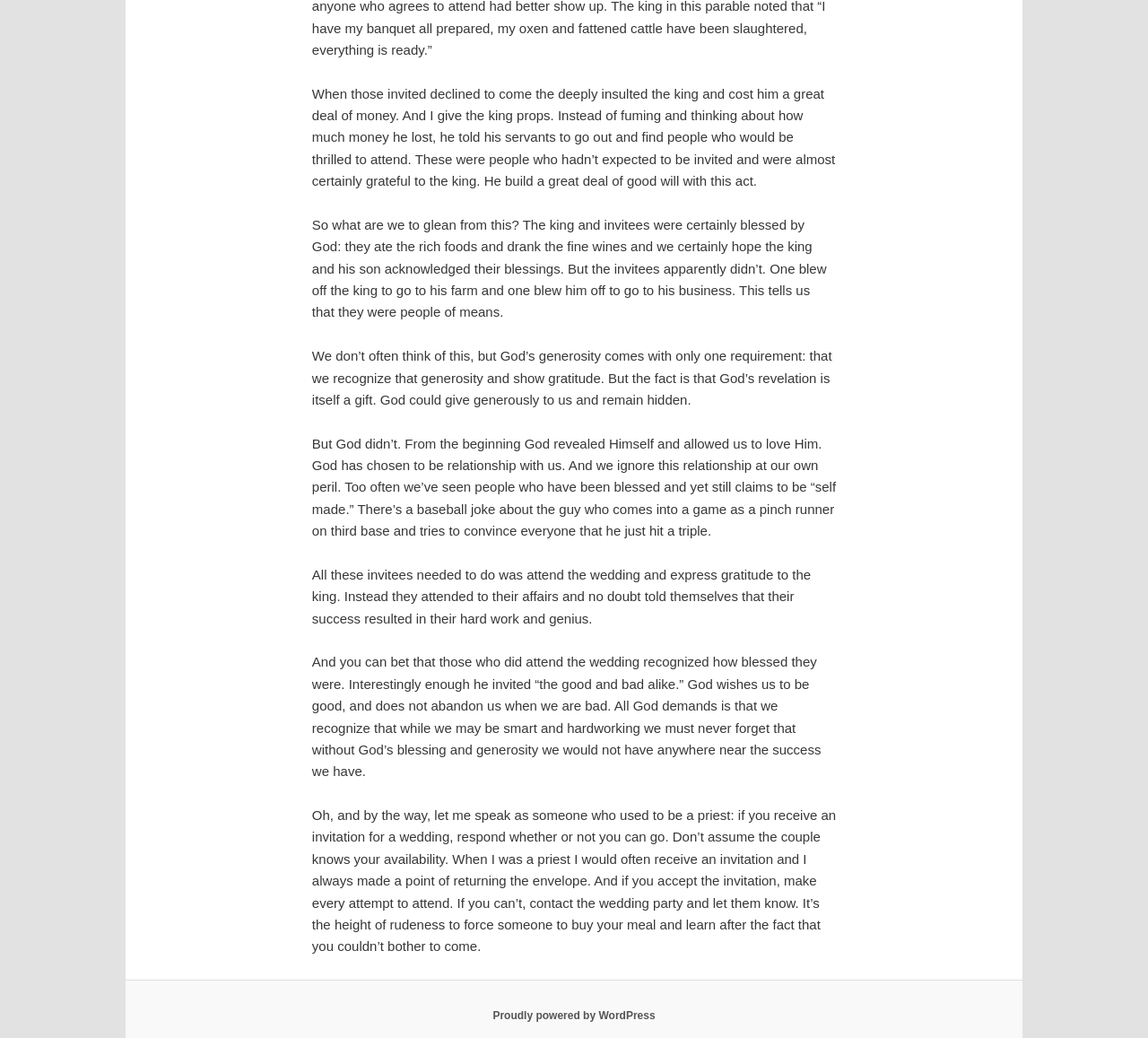What is the king's reaction to the declined invitations?
Could you answer the question with a detailed and thorough explanation?

According to the text, when those invited declined to come, the king didn't fume or think about the money he lost. Instead, he told his servants to go out and find people who would be thrilled to attend, which shows his reaction to the declined invitations.